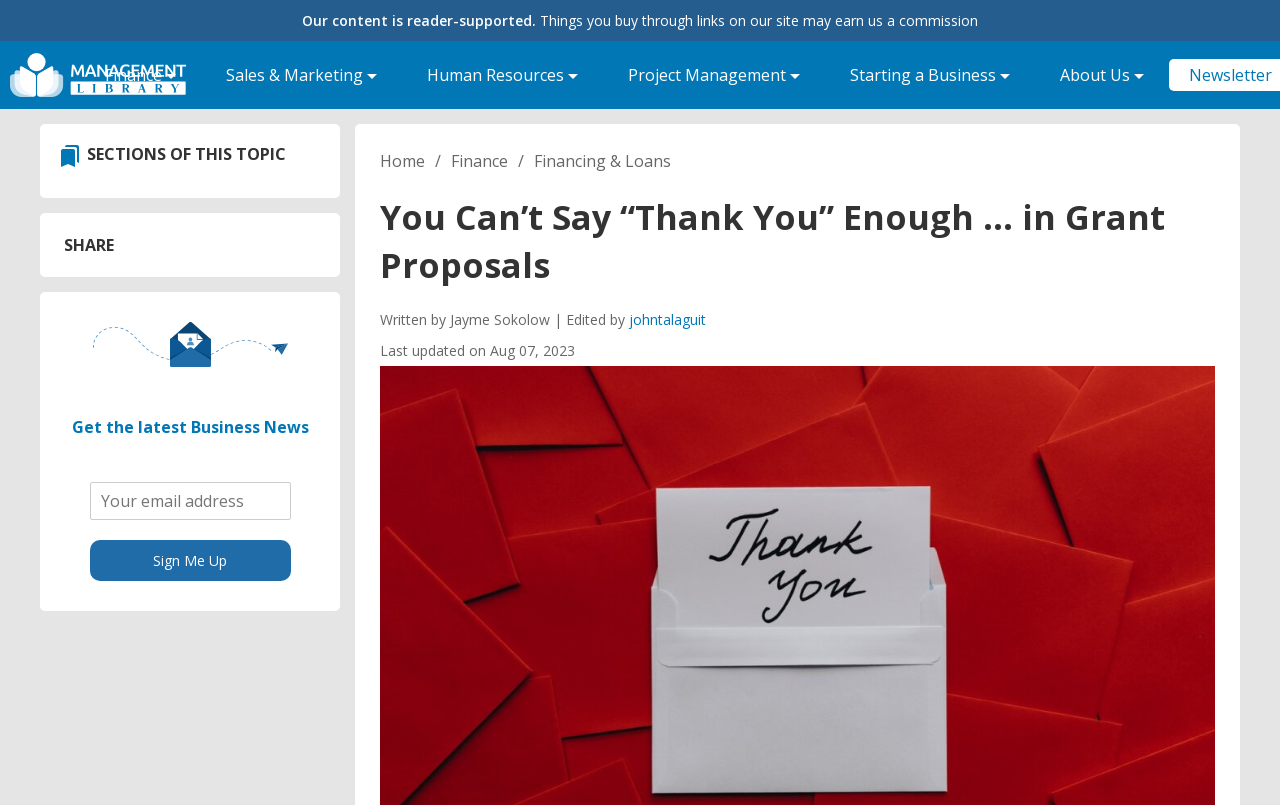Identify the bounding box of the UI component described as: "Starting a Business".

[0.66, 0.072, 0.793, 0.114]